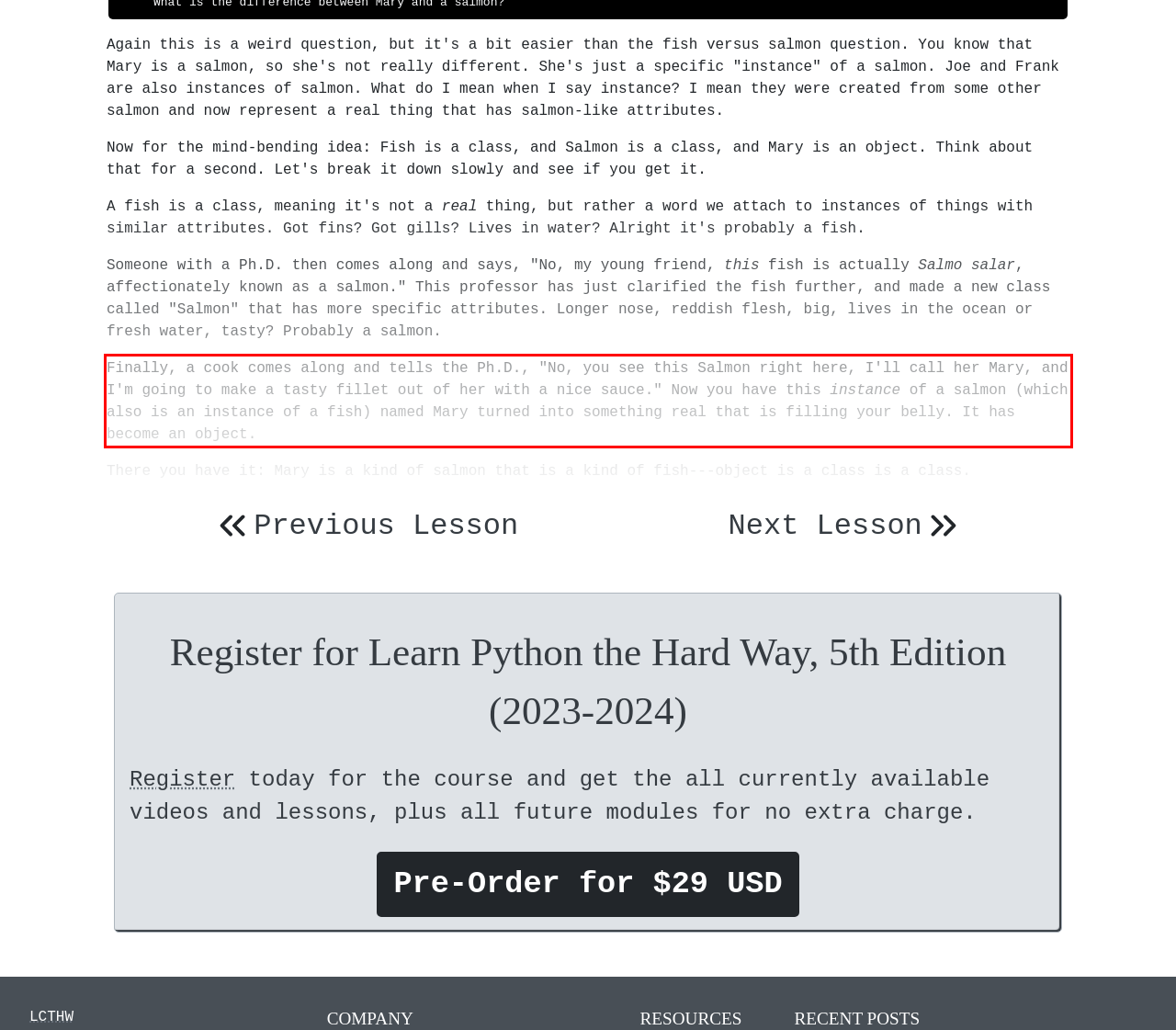Please perform OCR on the UI element surrounded by the red bounding box in the given webpage screenshot and extract its text content.

Finally, a cook comes along and tells the Ph.D., "No, you see this Salmon right here, I'll call her Mary, and I'm going to make a tasty fillet out of her with a nice sauce." Now you have this instance of a salmon (which also is an instance of a fish) named Mary turned into something real that is filling your belly. It has become an object.